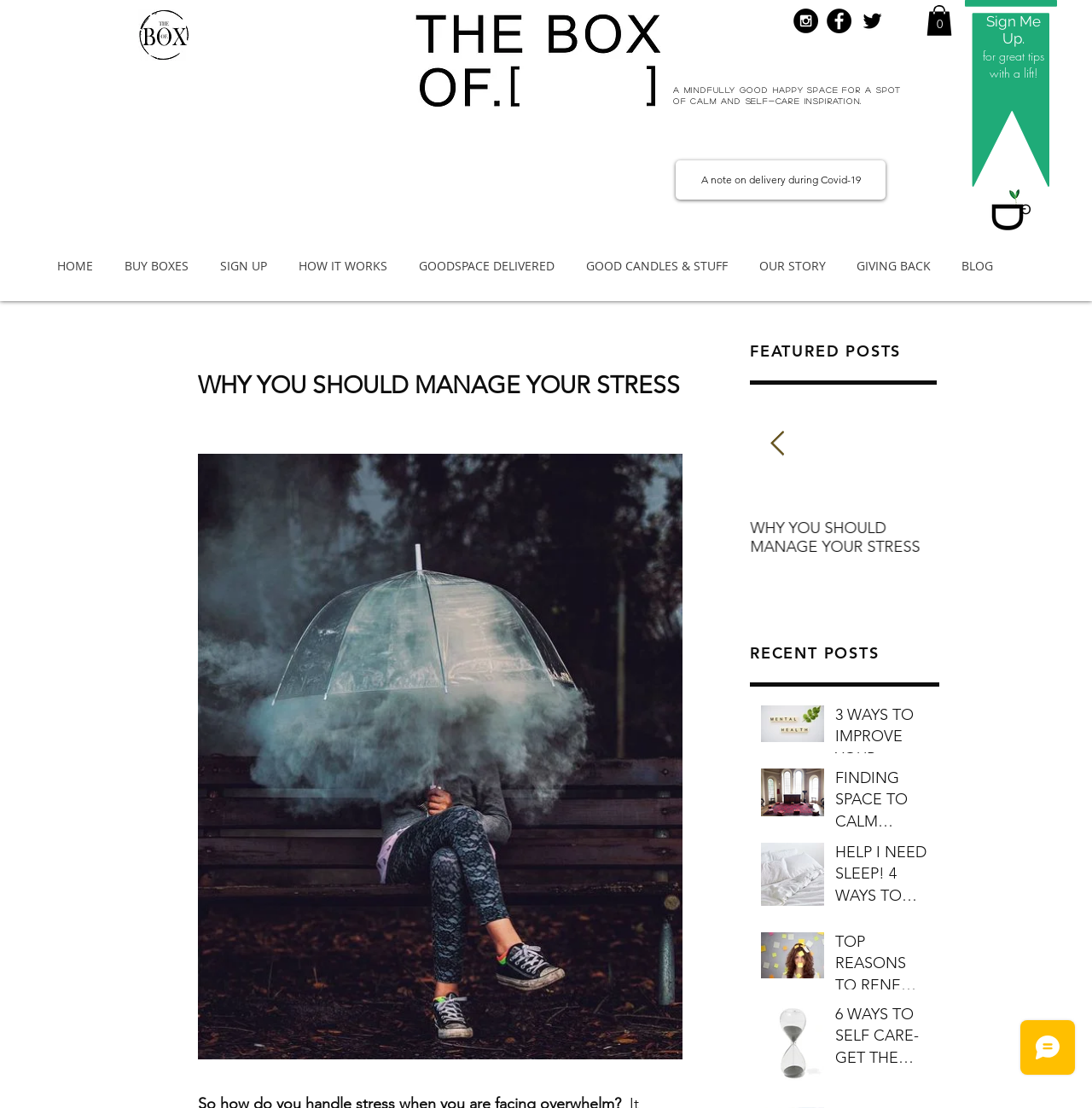Please provide the main heading of the webpage content.

A MINDFULLY GOOD HAPPY SPACE FOR A SPOT OF CALM AND SELF-CARE INSPIRATION.